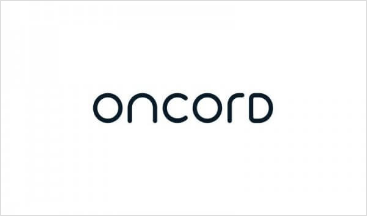Generate an in-depth description of the visual content.

The image prominently features the logo of "Oncord," a digital marketing platform. The logo's simple yet modern design is displayed in a clean, dark font against a plain white background, emphasizing its sleek branding. Oncord is known for providing a powerful website content management system (CMS), along with flexible eCommerce capabilities and comprehensive digital marketing tools. This makes it an all-in-one solution for businesses looking to establish or enhance their online presence. The logo's contemporary style reflects Oncord's commitment to innovation and user-friendly technology in the digital space.